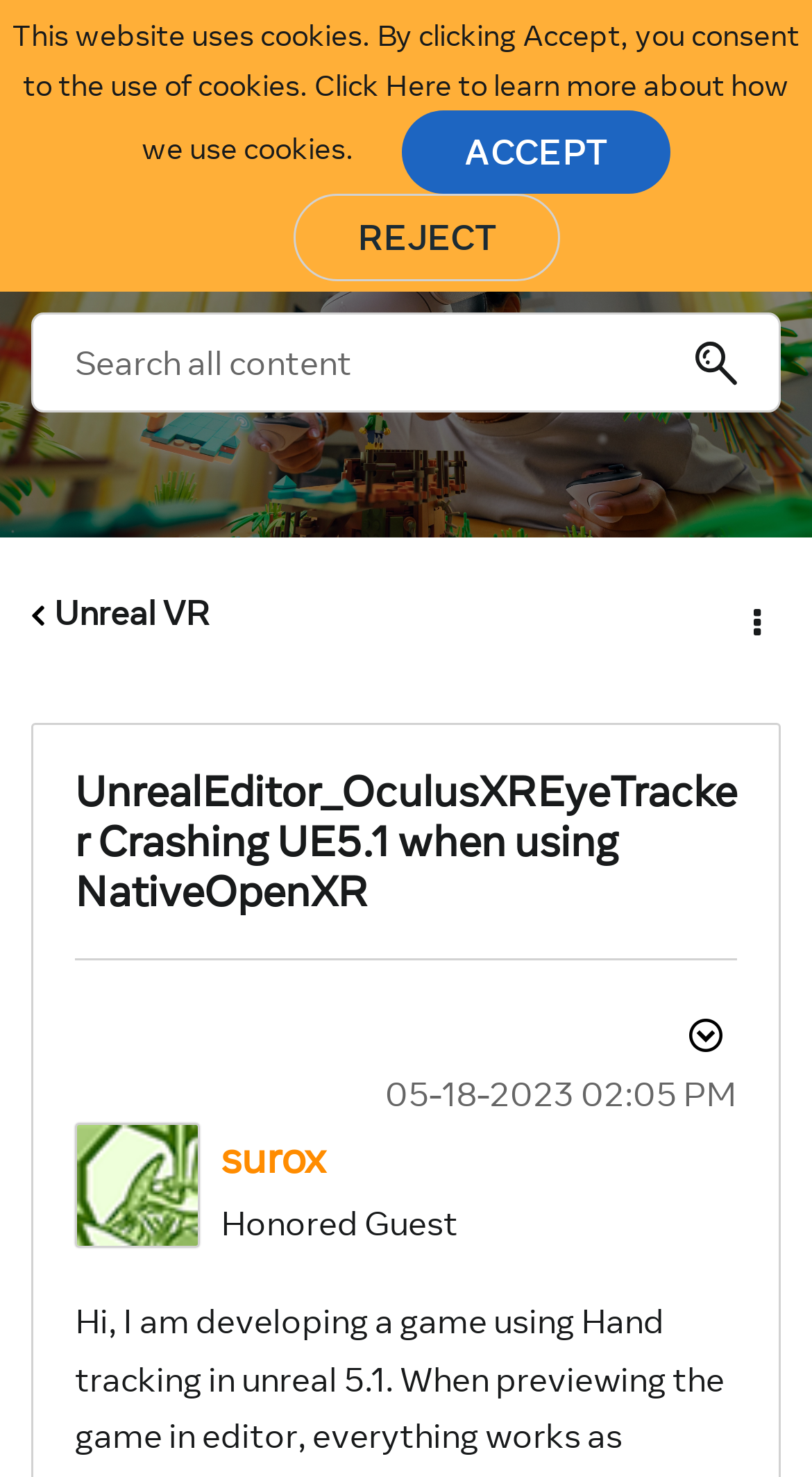Find the bounding box coordinates of the element you need to click on to perform this action: 'Click Unreal VR'. The coordinates should be represented by four float values between 0 and 1, in the format [left, top, right, bottom].

[0.038, 0.401, 0.259, 0.429]